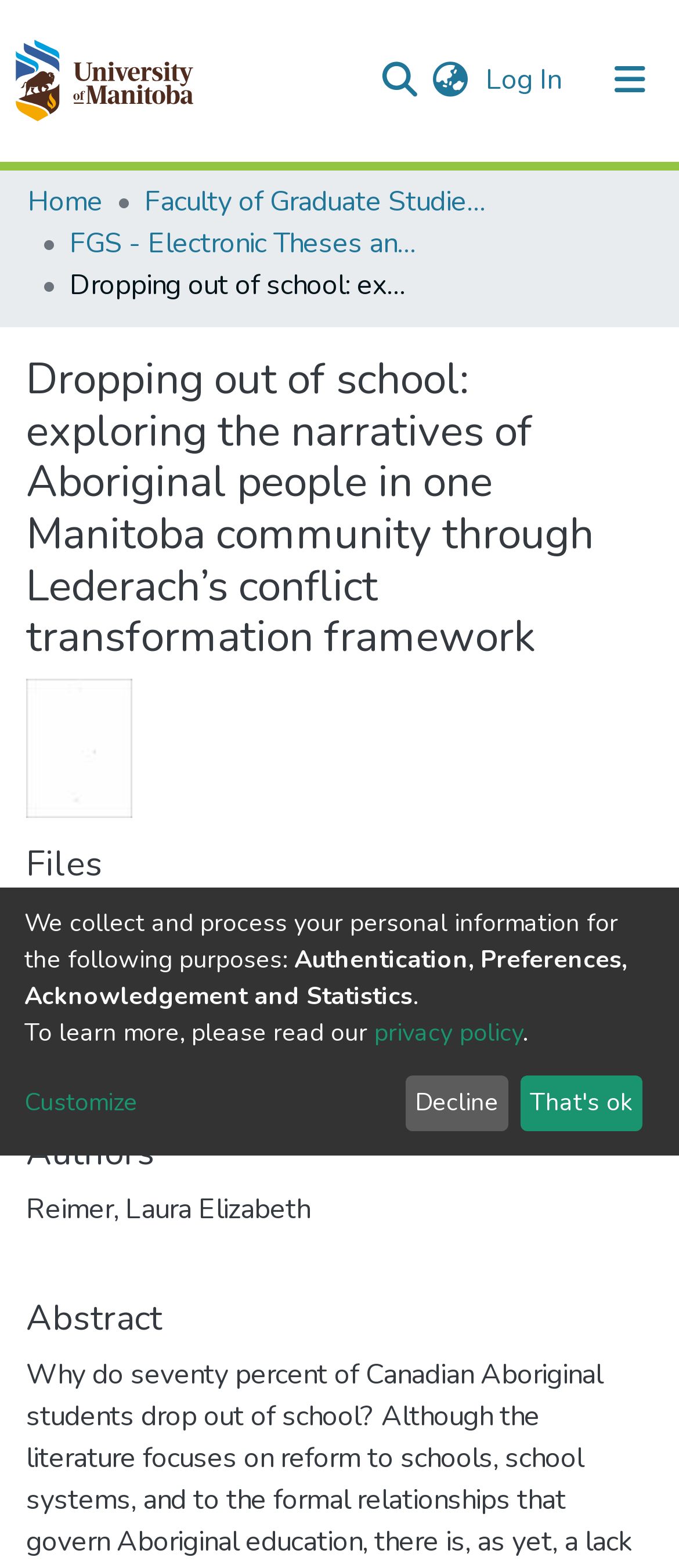What is the size of the PDF file?
Look at the image and respond with a one-word or short phrase answer.

2.48 MB